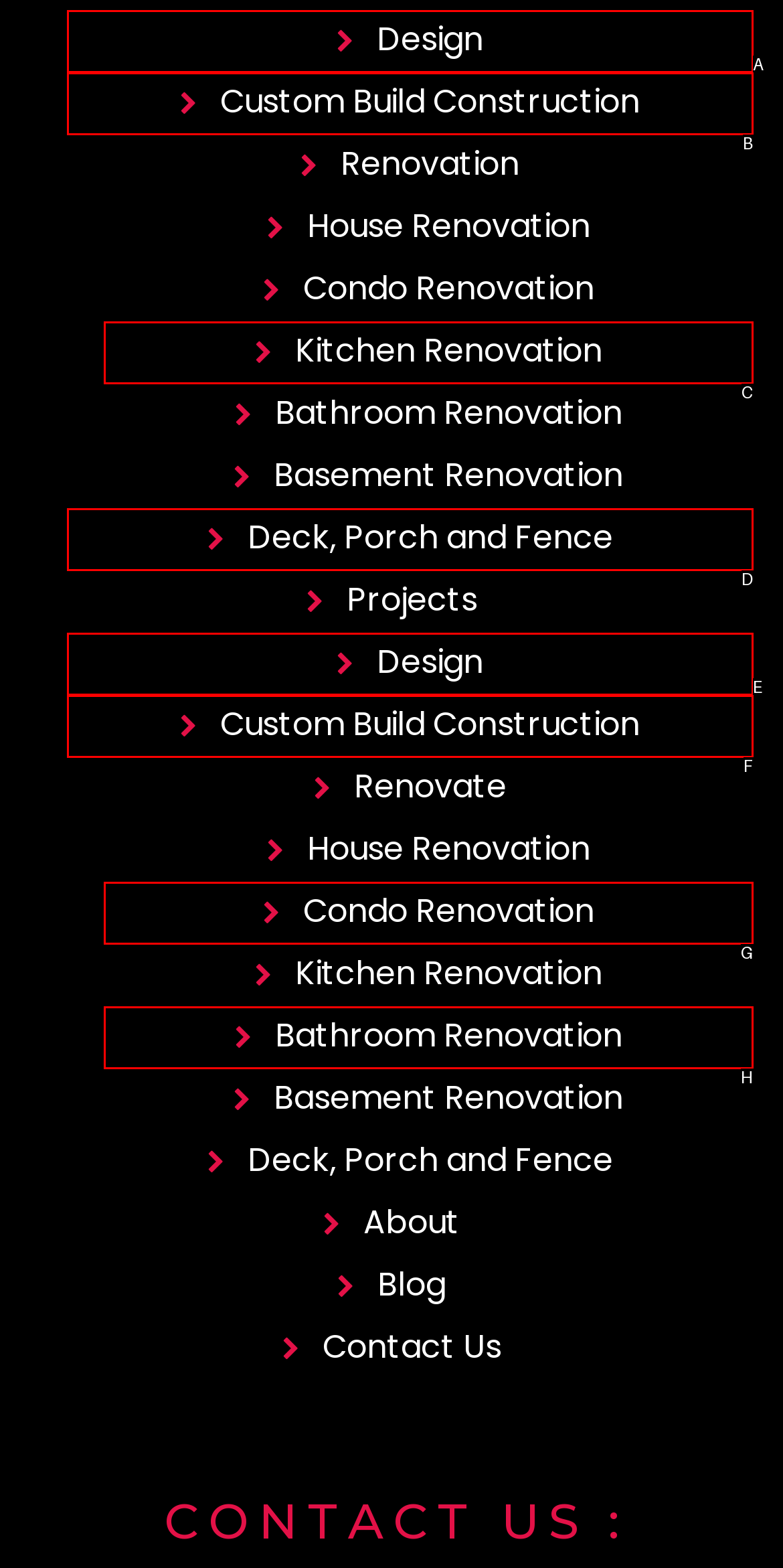Which lettered option matches the following description: Free Quote
Provide the letter of the matching option directly.

None